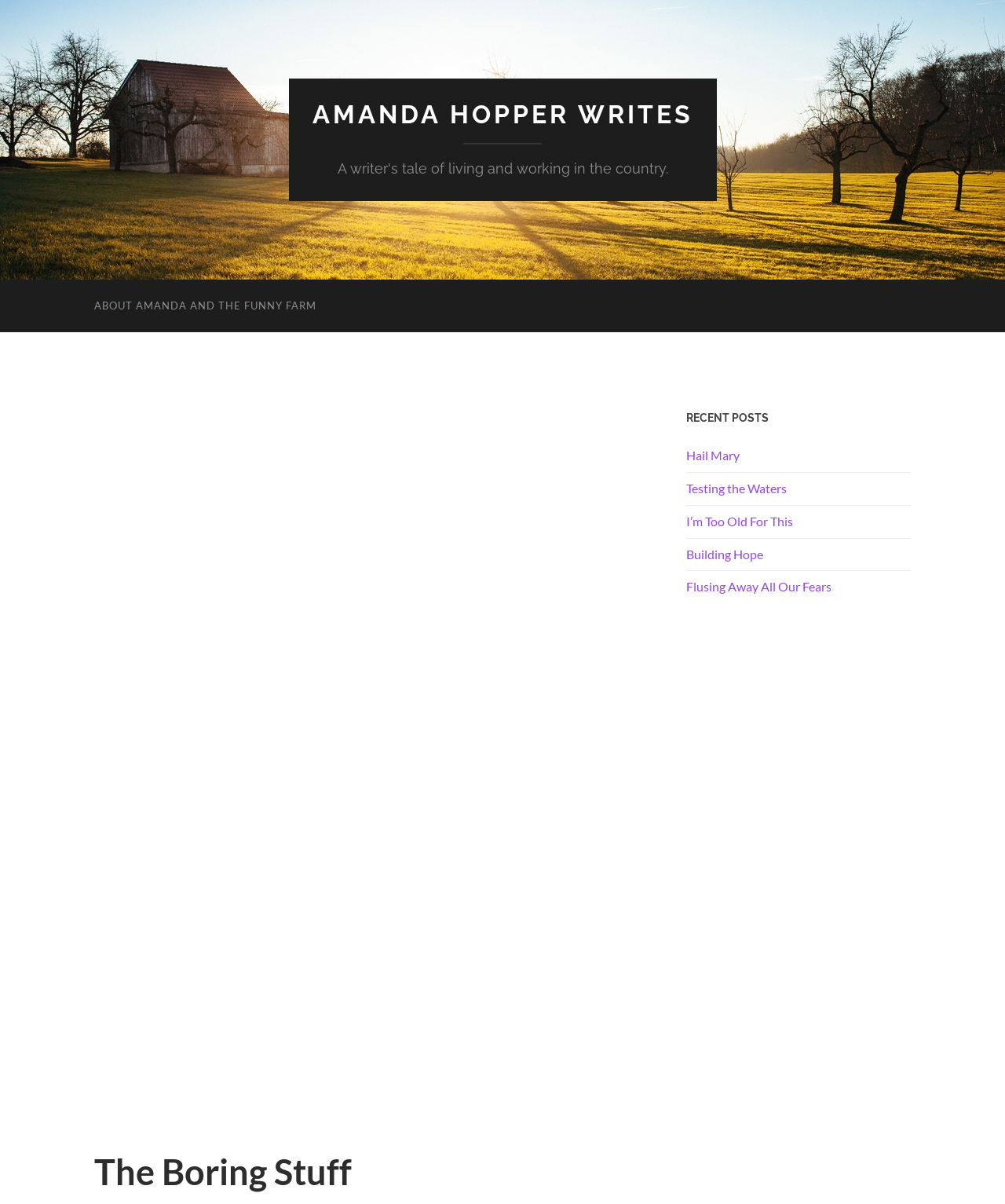What is the first recent post? Based on the screenshot, please respond with a single word or phrase.

Hail Mary